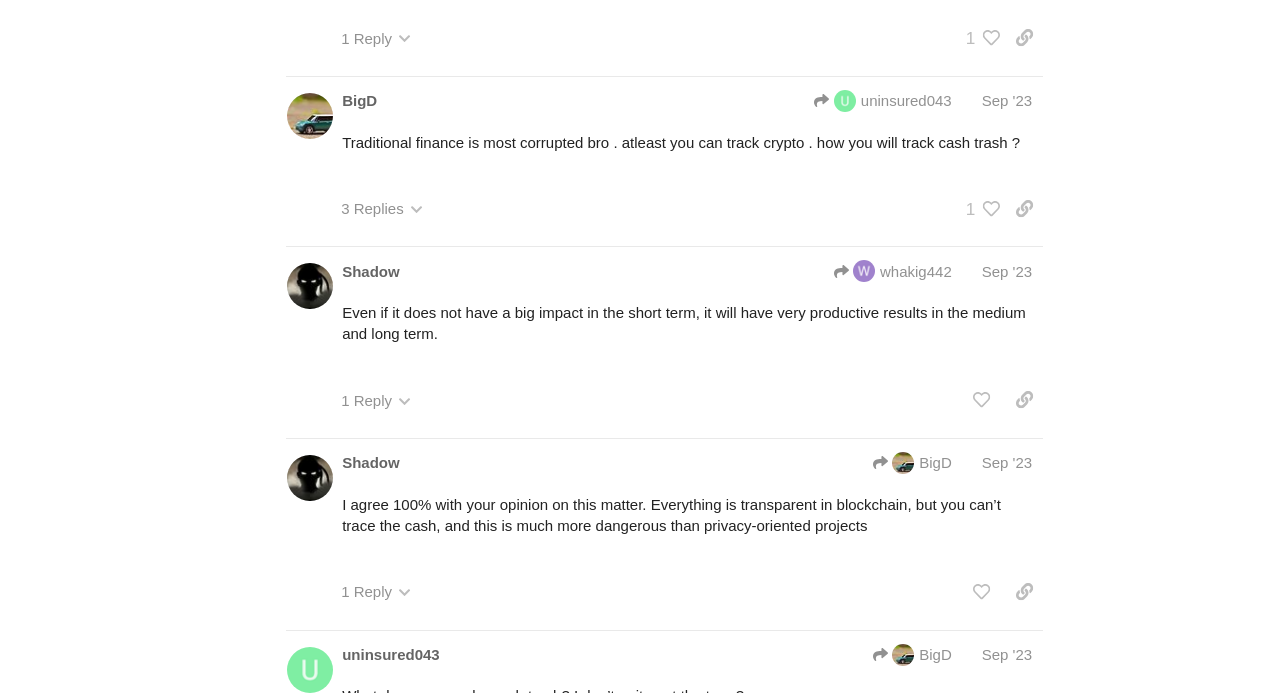How many posts are displayed on this webpage?
Carefully analyze the image and provide a thorough answer to the question.

I counted the number of regions with headings that start with a username, and there are 4 of them, indicating 4 posts.